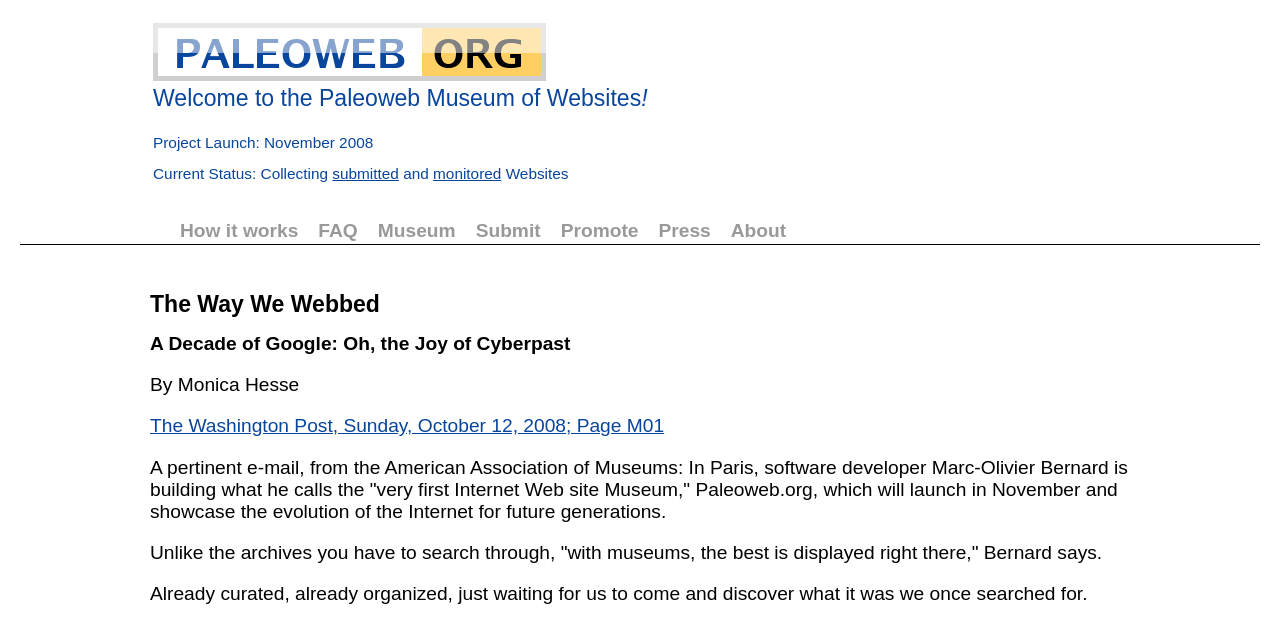Provide the bounding box coordinates of the HTML element described by the text: "How it works". The coordinates should be in the format [left, top, right, bottom] with values between 0 and 1.

[0.141, 0.35, 0.233, 0.371]